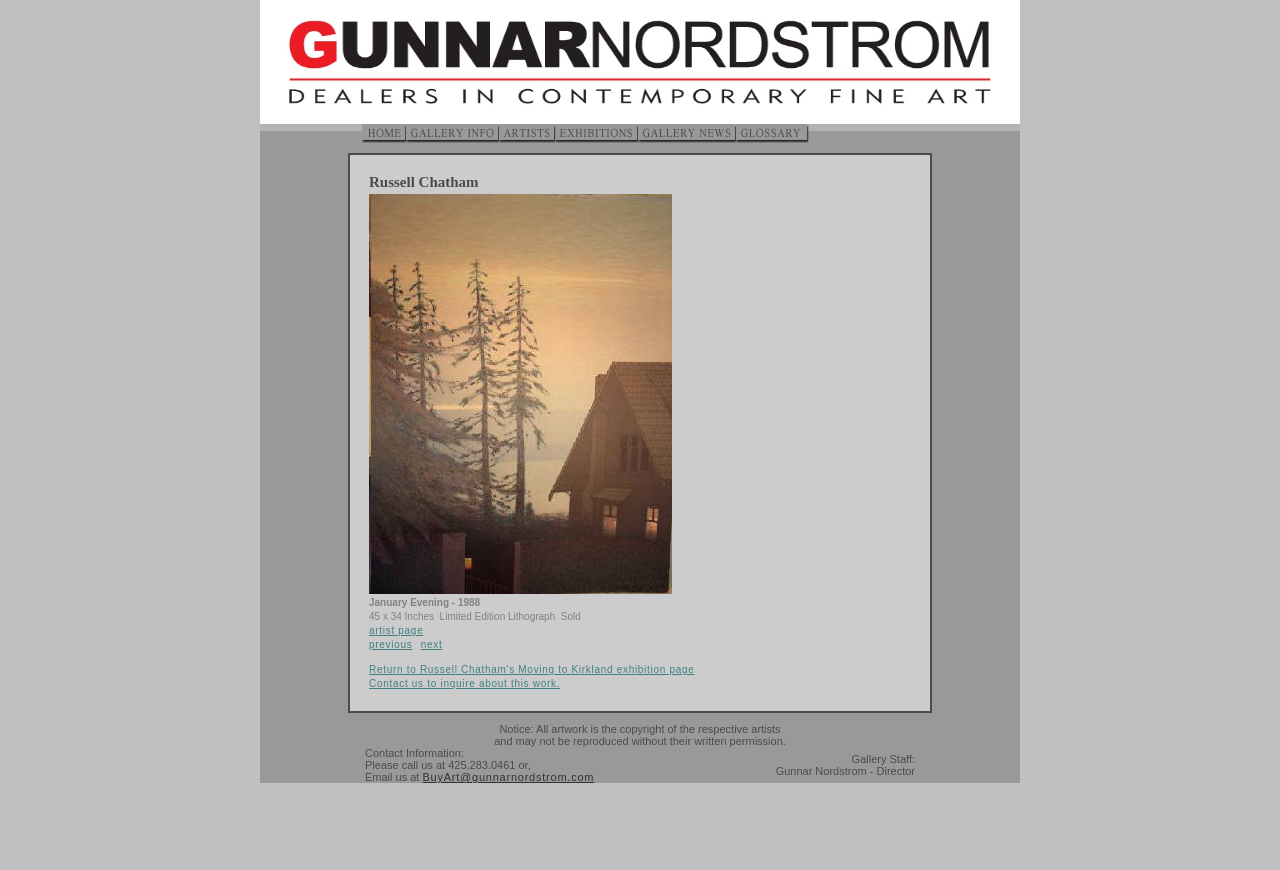Provide a short answer using a single word or phrase for the following question: 
What is the title of the artwork?

January Evening - 1988